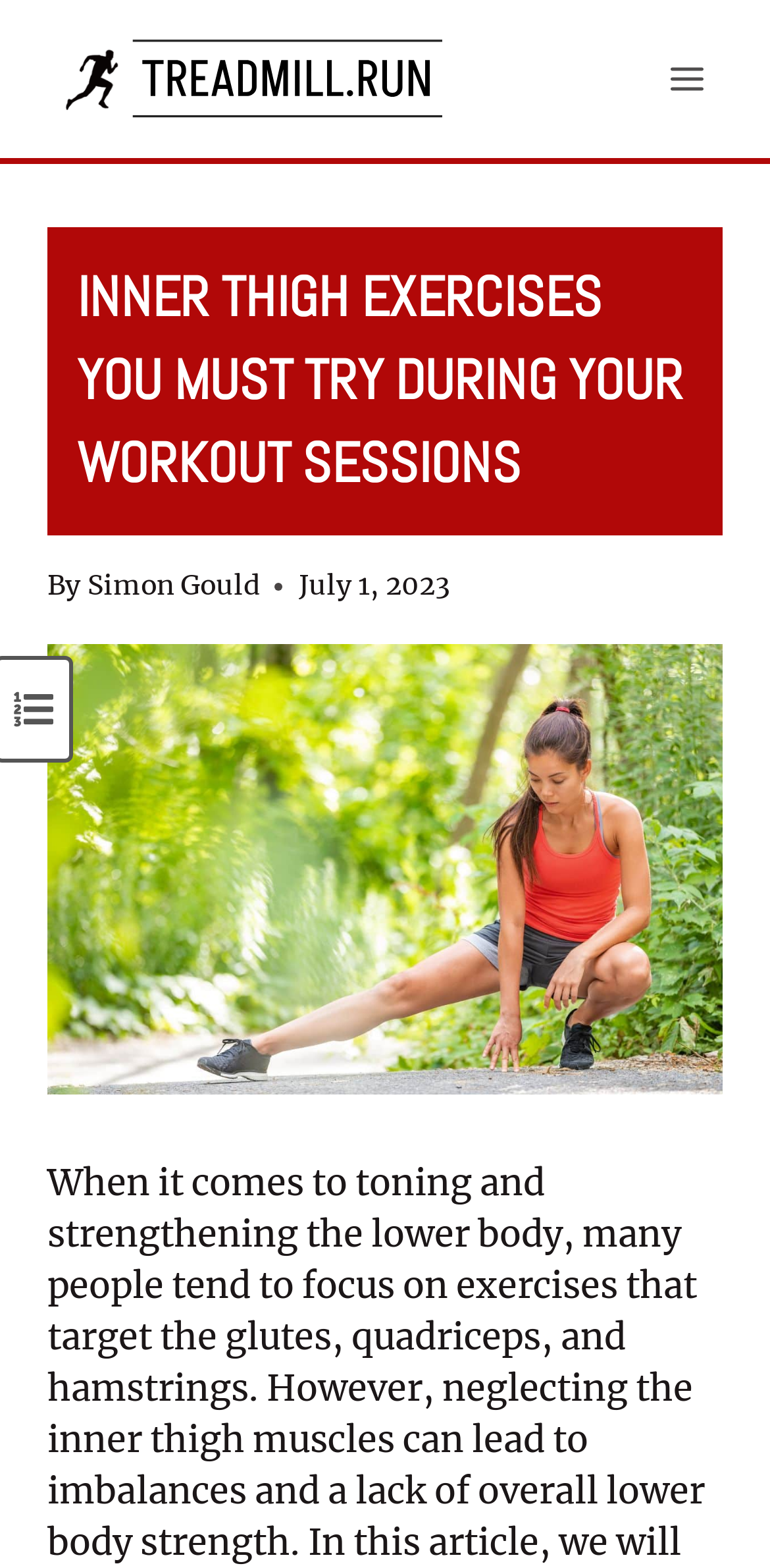What is the topic of the main image? Based on the image, give a response in one word or a short phrase.

Woman doing inner thigh exercises